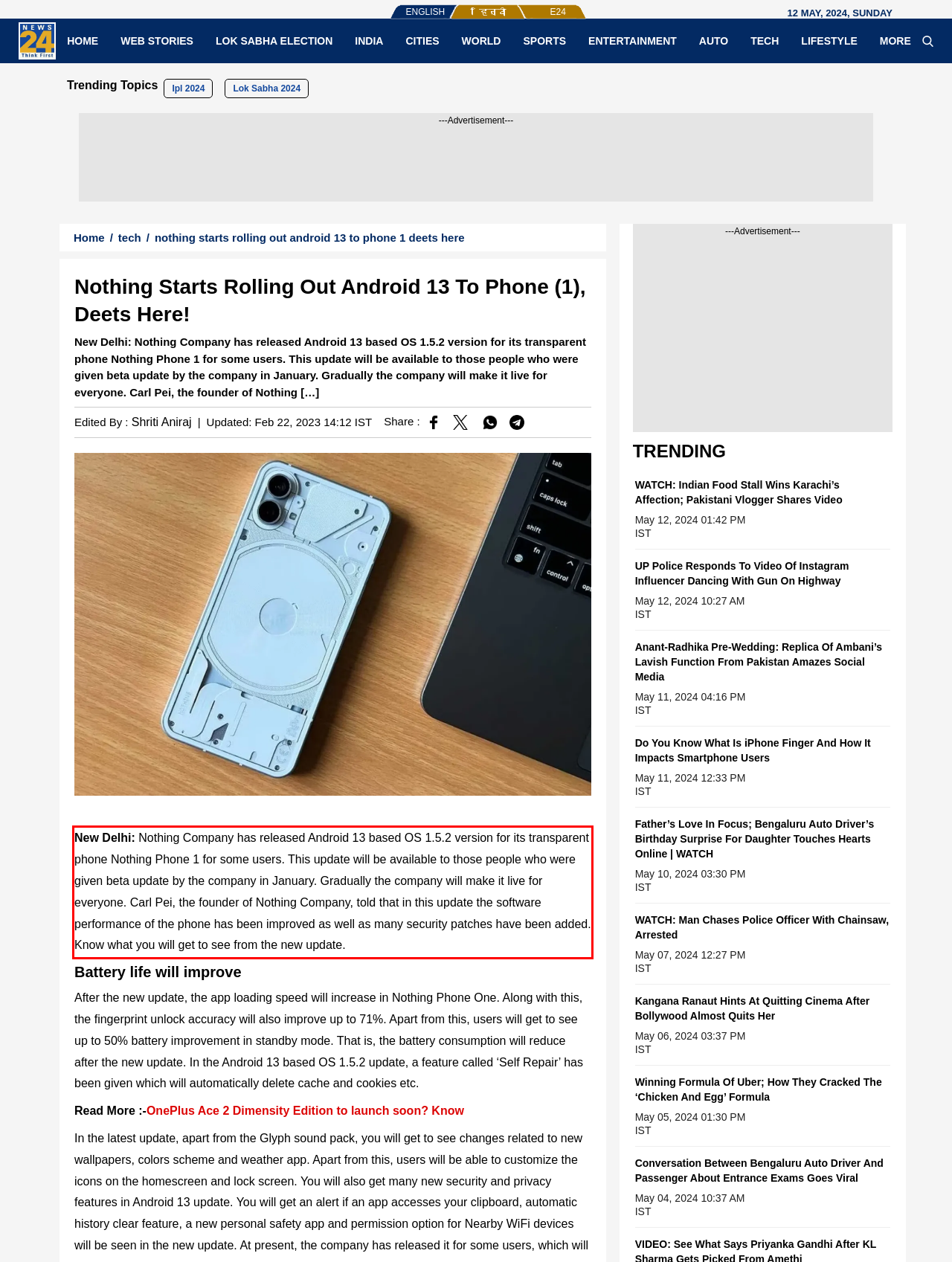Examine the screenshot of the webpage, locate the red bounding box, and generate the text contained within it.

New Delhi: Nothing Company has released Android 13 based OS 1.5.2 version for its transparent phone Nothing Phone 1 for some users. This update will be available to those people who were given beta update by the company in January. Gradually the company will make it live for everyone. Carl Pei, the founder of Nothing Company, told that in this update the software performance of the phone has been improved as well as many security patches have been added. Know what you will get to see from the new update.